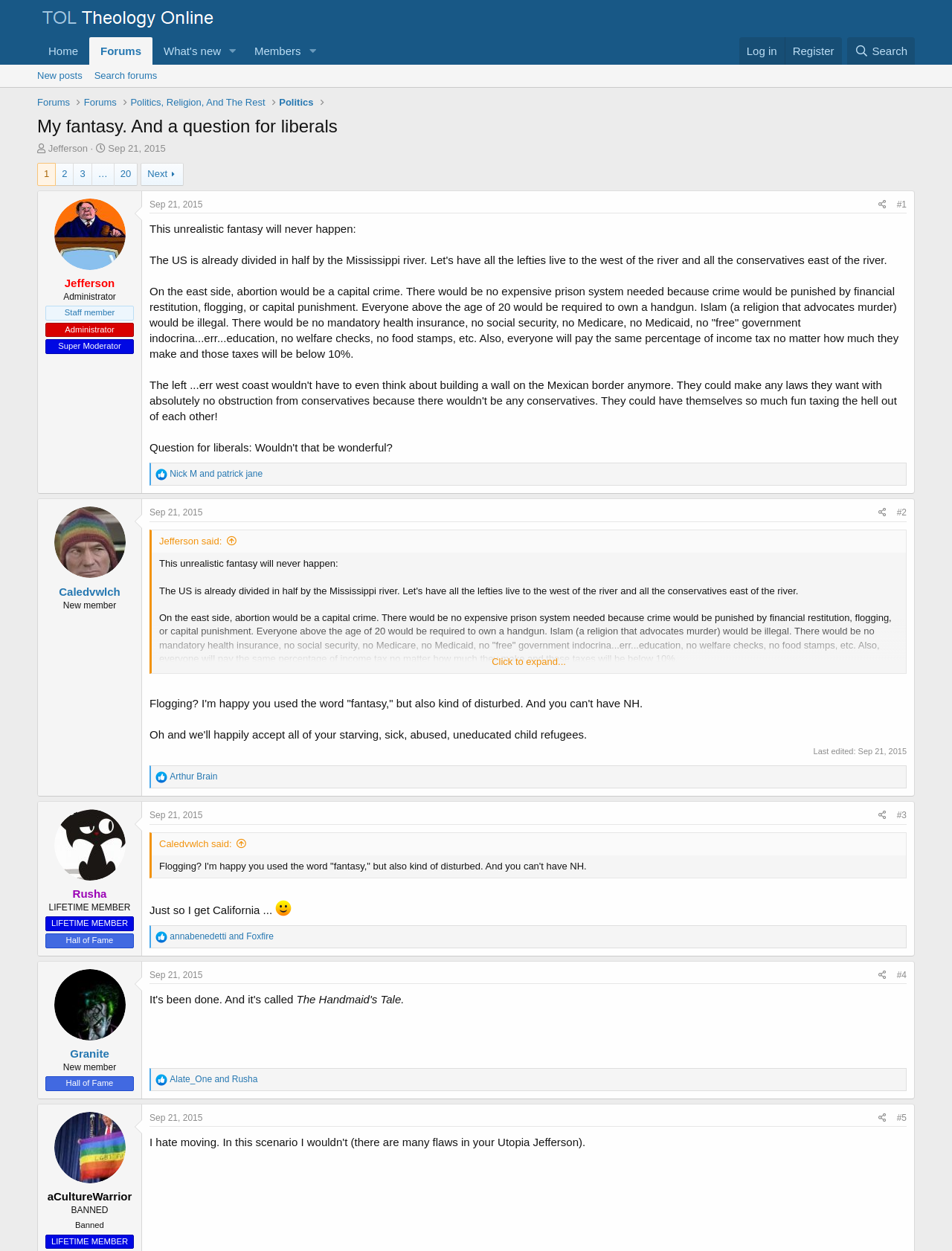What is the date of the first post?
Using the picture, provide a one-word or short phrase answer.

Sep 21, 2015